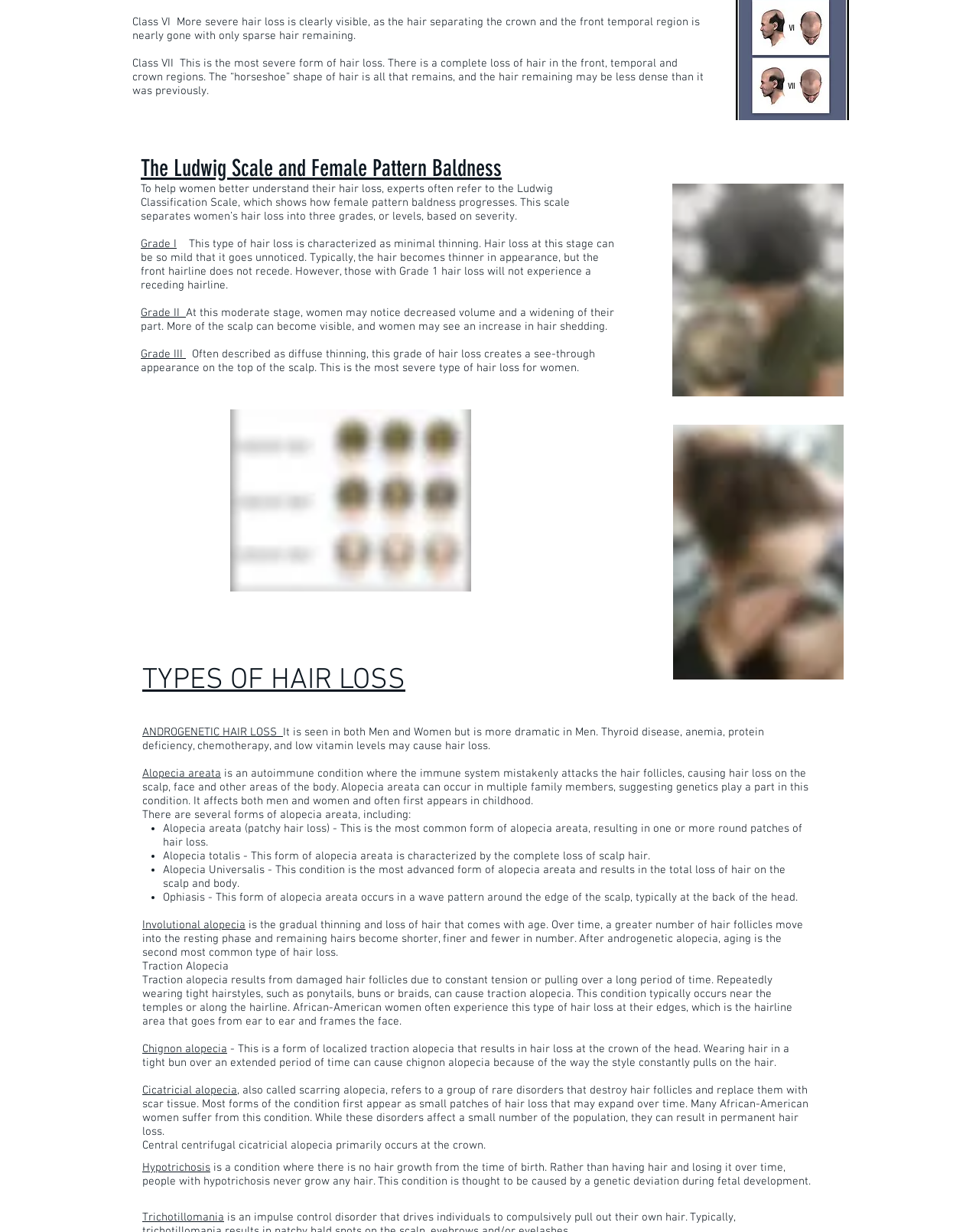Using the information shown in the image, answer the question with as much detail as possible: What is the name of the condition where there is no hair growth from the time of birth?

Hypotrichosis is a condition where there is no hair growth from the time of birth, rather than having hair and losing it over time, people with hypotrichosis never grow any hair, thought to be caused by a genetic deviation during fetal development.